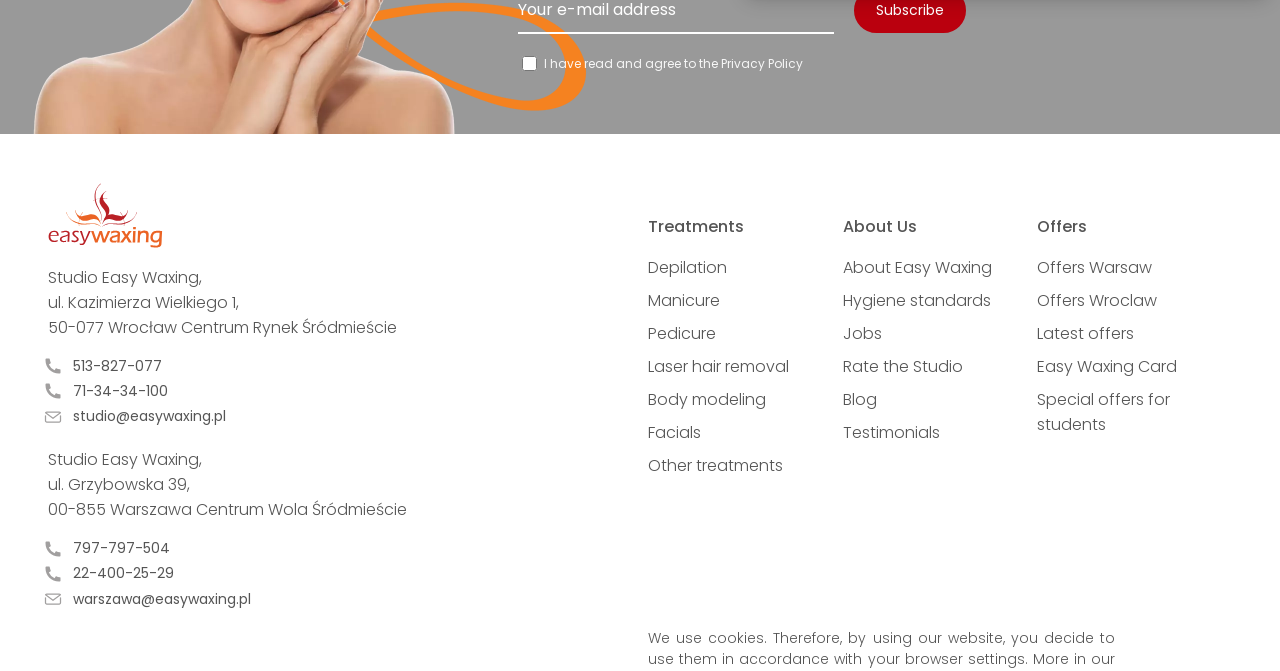Use one word or a short phrase to answer the question provided: 
What is the email address of the Warszawa studio?

warszawa@easywaxing.pl